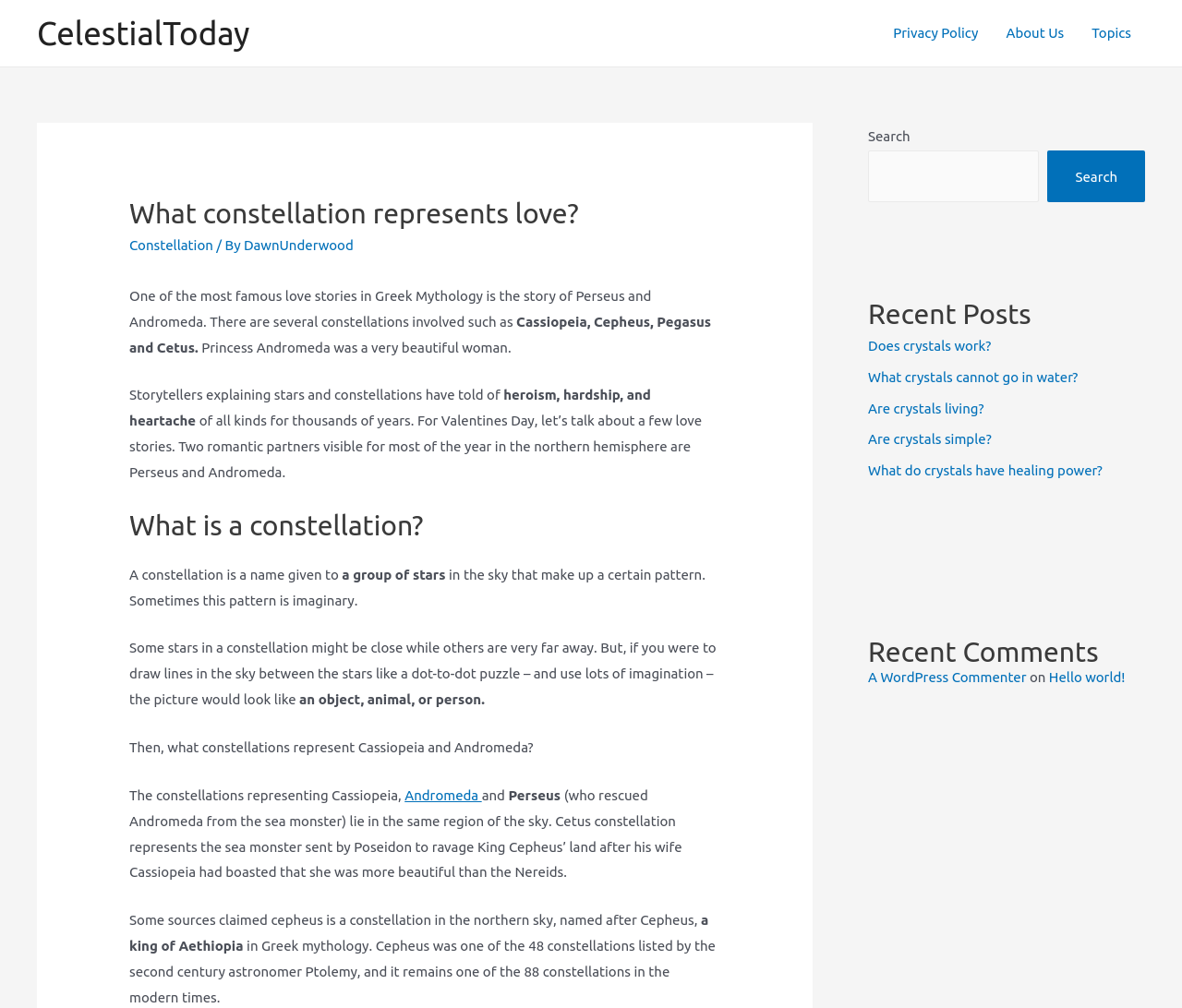Using the provided element description, identify the bounding box coordinates as (top-left x, top-left y, bottom-right x, bottom-right y). Ensure all values are between 0 and 1. Description: Andromeda

[0.342, 0.781, 0.408, 0.797]